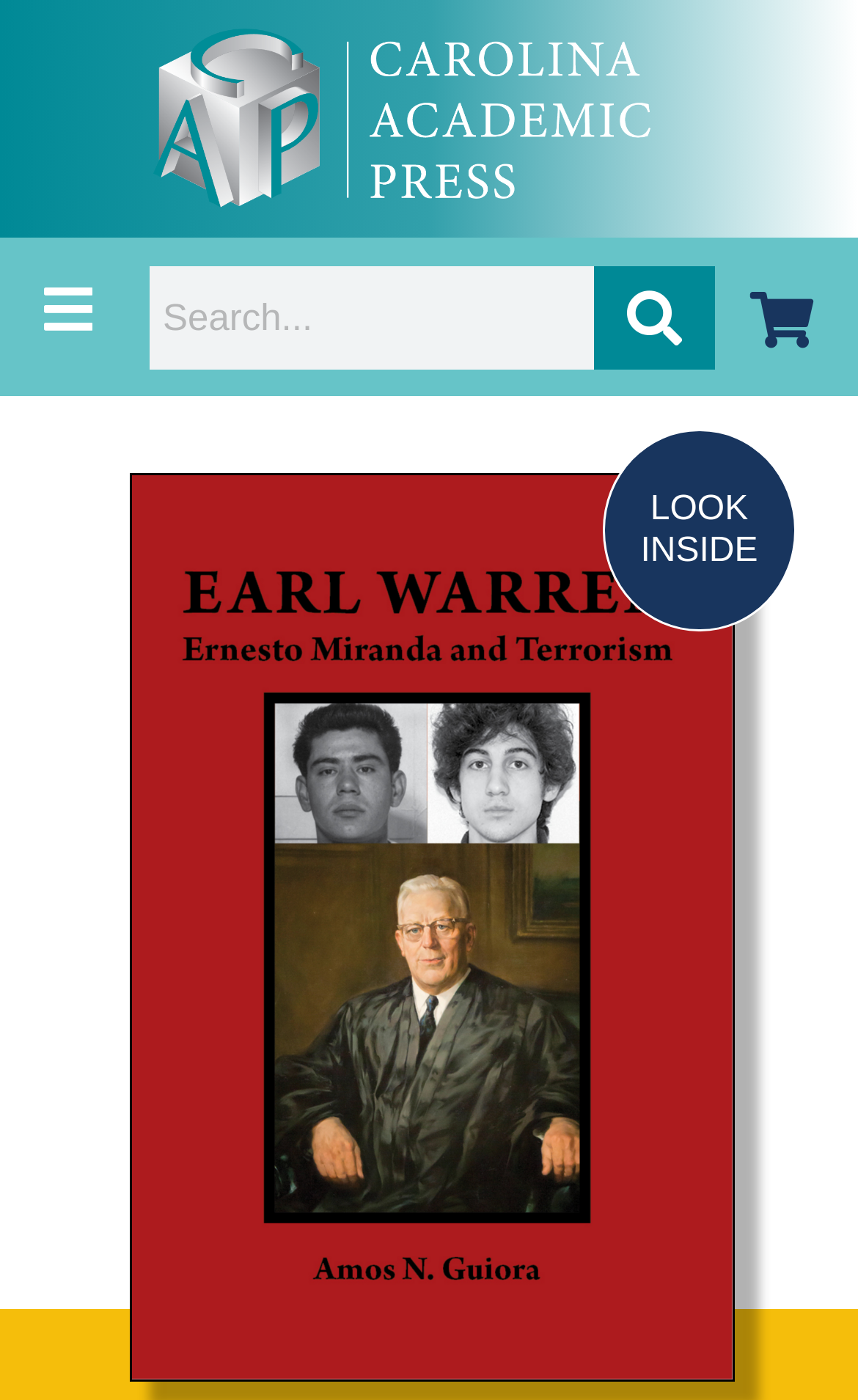Please determine the bounding box of the UI element that matches this description: alt="Carolina Academic Press logo". The coordinates should be given as (top-left x, top-left y, bottom-right x, bottom-right y), with all values between 0 and 1.

[0.177, 0.13, 0.758, 0.157]